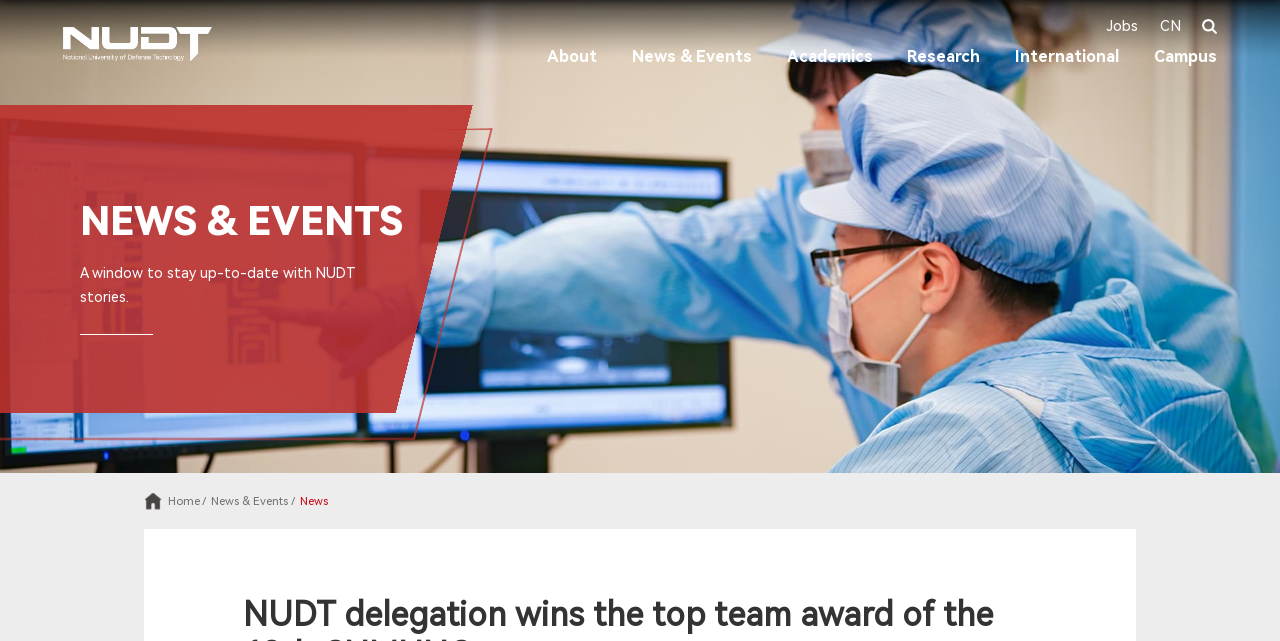From the webpage screenshot, predict the bounding box coordinates (top-left x, top-left y, bottom-right x, bottom-right y) for the UI element described here: News & Events

[0.48, 0.065, 0.601, 0.112]